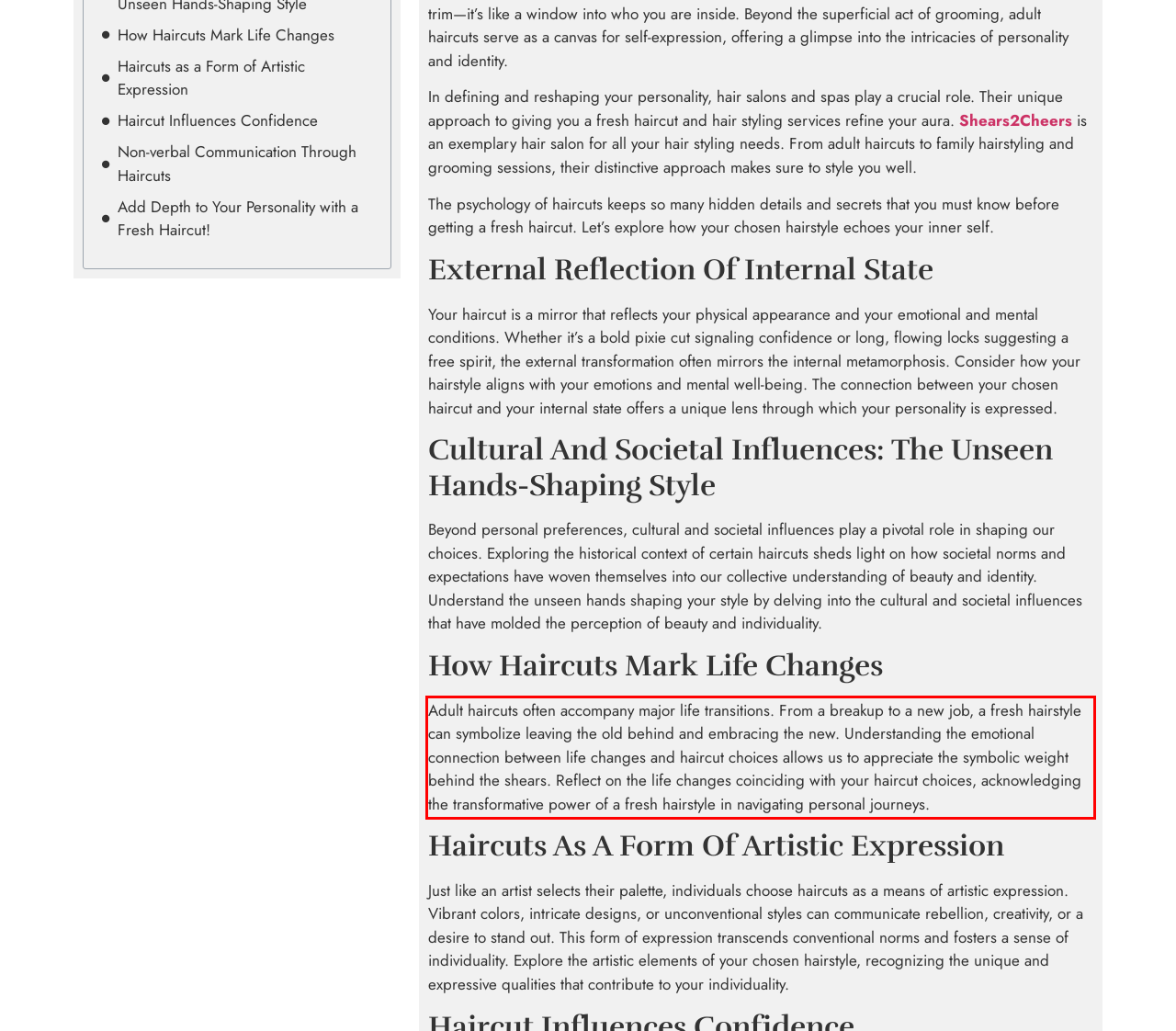Within the screenshot of the webpage, there is a red rectangle. Please recognize and generate the text content inside this red bounding box.

Adult haircuts often accompany major life transitions. From a breakup to a new job, a fresh hairstyle can symbolize leaving the old behind and embracing the new. Understanding the emotional connection between life changes and haircut choices allows us to appreciate the symbolic weight behind the shears. Reflect on the life changes coinciding with your haircut choices, acknowledging the transformative power of a fresh hairstyle in navigating personal journeys.